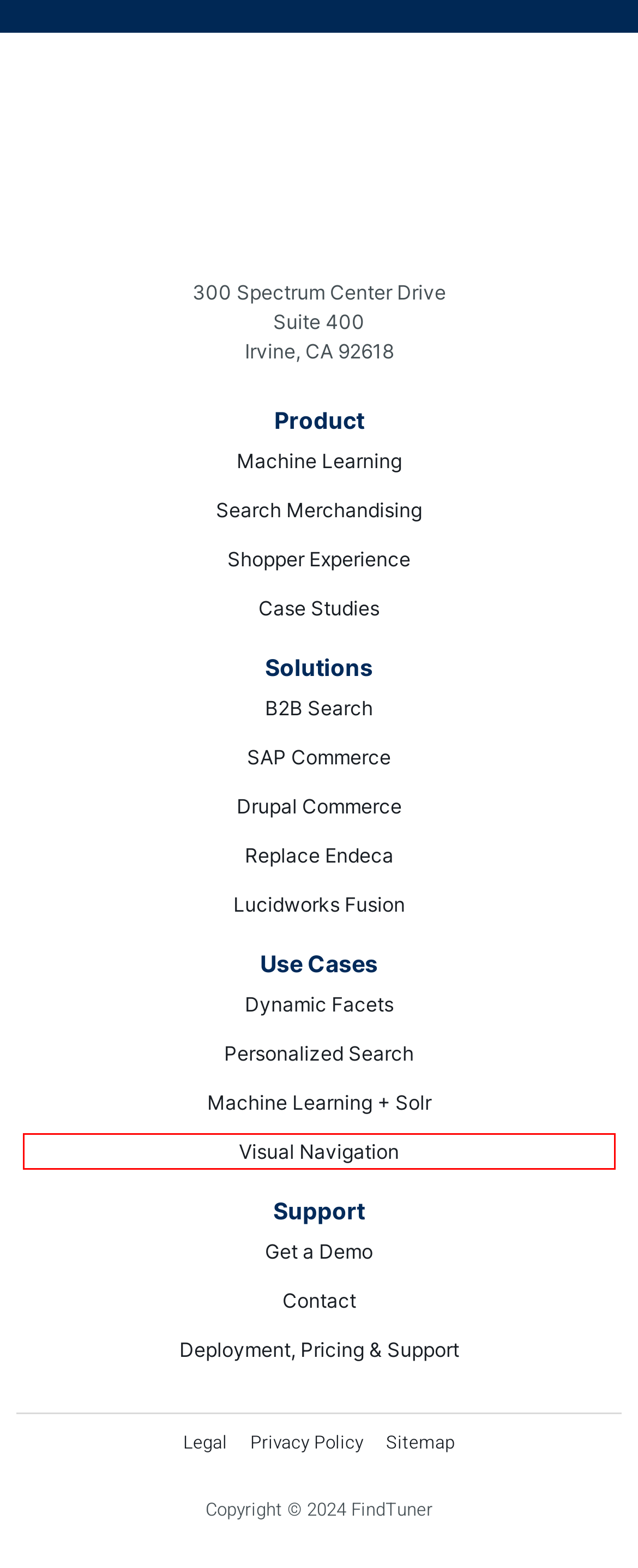Analyze the screenshot of a webpage featuring a red rectangle around an element. Pick the description that best fits the new webpage after interacting with the element inside the red bounding box. Here are the candidates:
A. Better Shopper Experience with Solr | FindTuner
B. SAP Commerce Merchandising - SAP Hybris Merchandising | FindTuner
C. Legal - FindTuner
D. Visual Navigation to Elevate Key Categories & Brands | FindTuner
E. Machine Learning for Solr | FindTuner
F. Solr eCommerce Search Merchandising Success | FindTuner
G. Personalized eCommerce Search with Solr | FindTuner
H. Optimize Solr Search Results | FindTuner

D